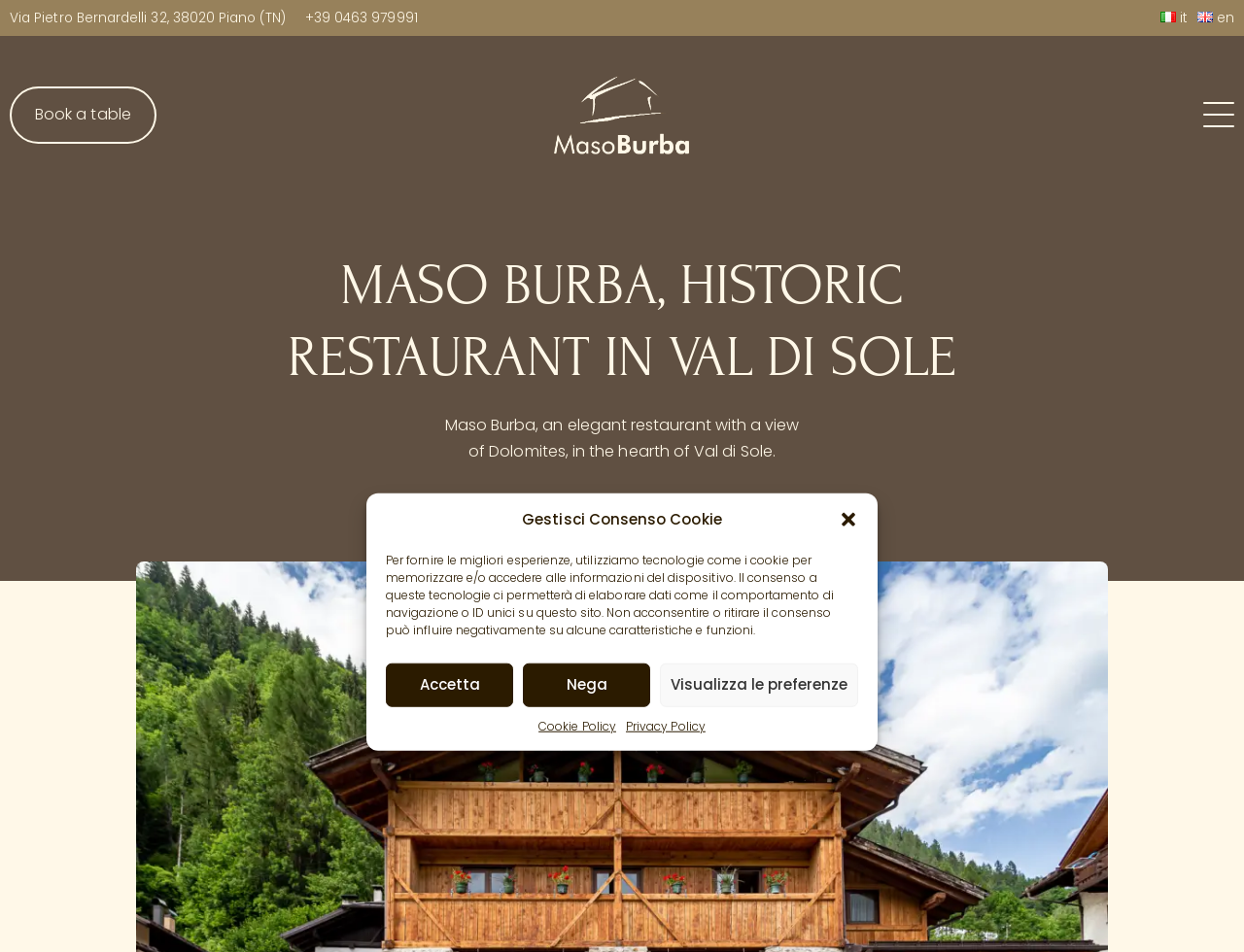Pinpoint the bounding box coordinates of the area that should be clicked to complete the following instruction: "Click the Book a table link". The coordinates must be given as four float numbers between 0 and 1, i.e., [left, top, right, bottom].

[0.008, 0.091, 0.126, 0.151]